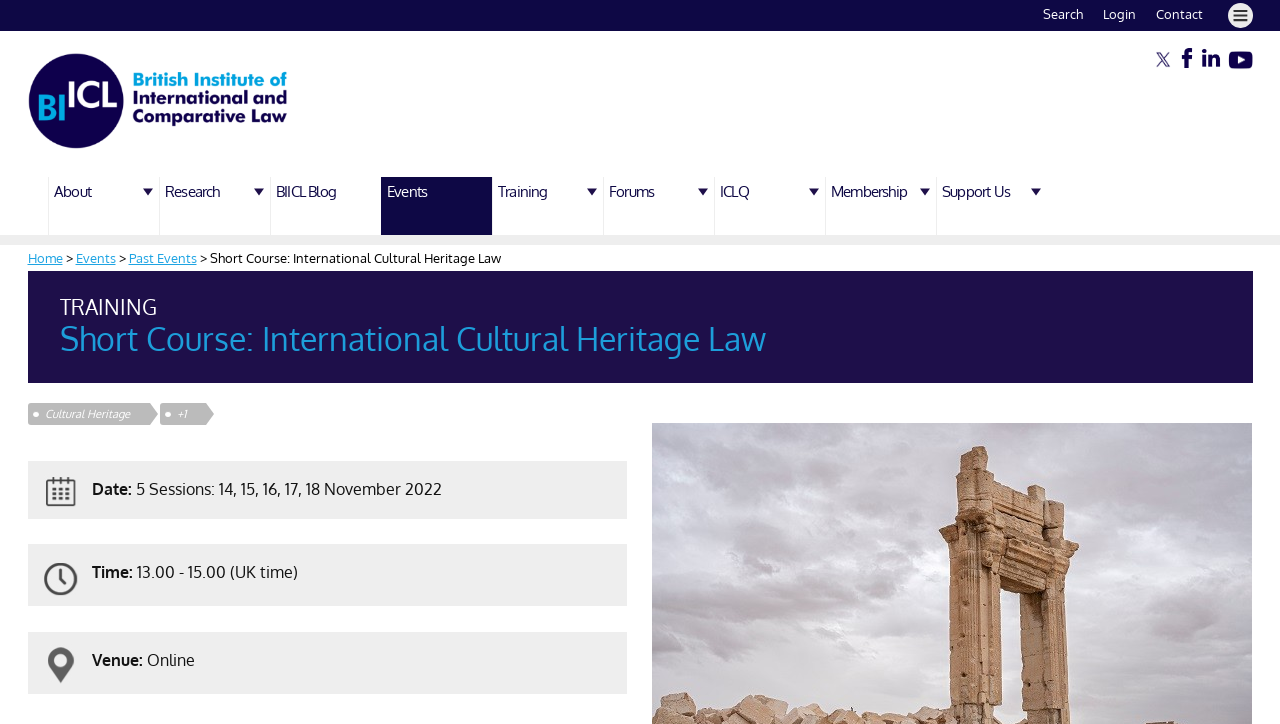Can you find the bounding box coordinates for the element that needs to be clicked to execute this instruction: "Go to About page"? The coordinates should be given as four float numbers between 0 and 1, i.e., [left, top, right, bottom].

[0.038, 0.244, 0.128, 0.325]